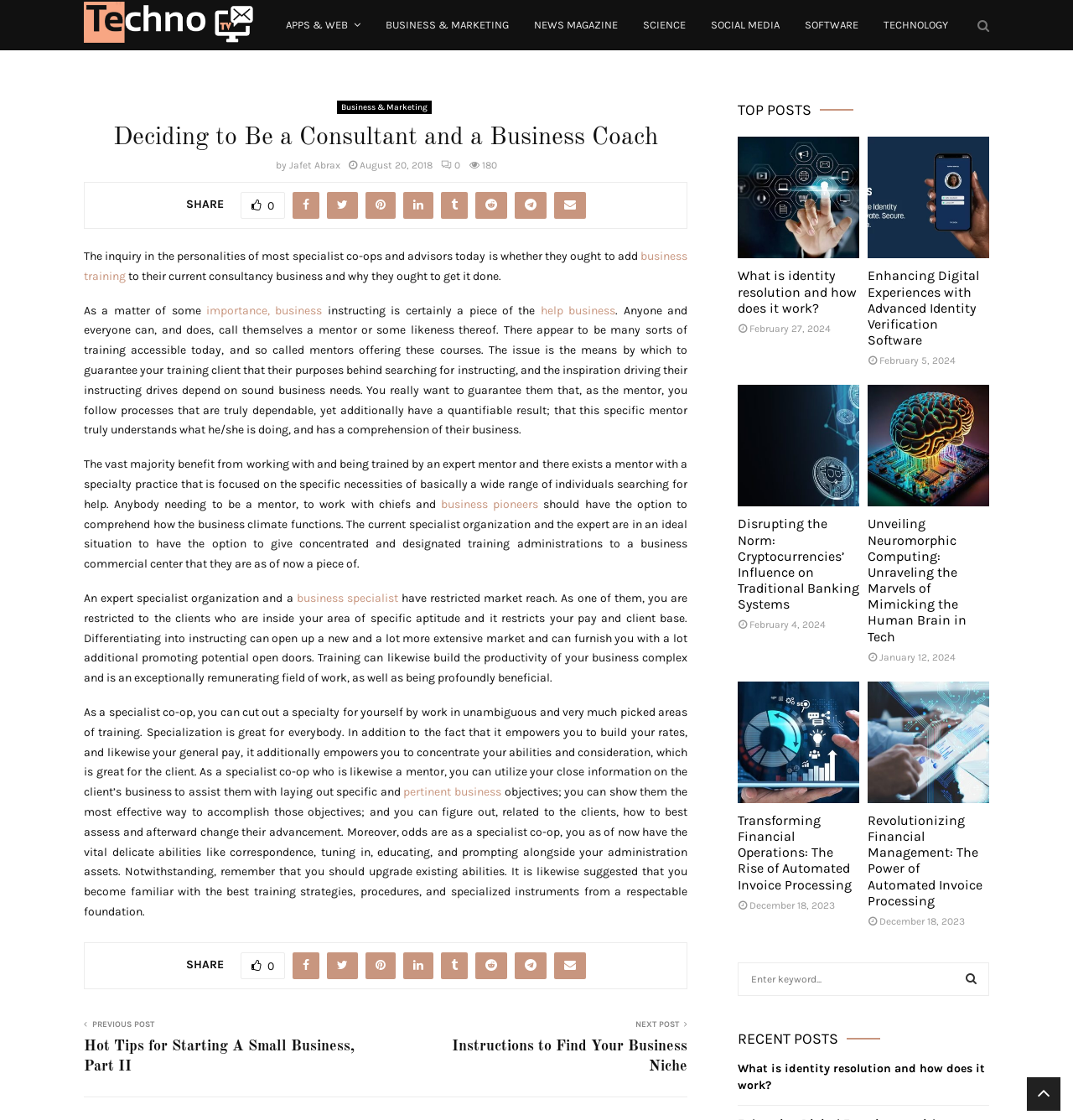Please answer the following question using a single word or phrase: 
What is the topic of the article?

business training